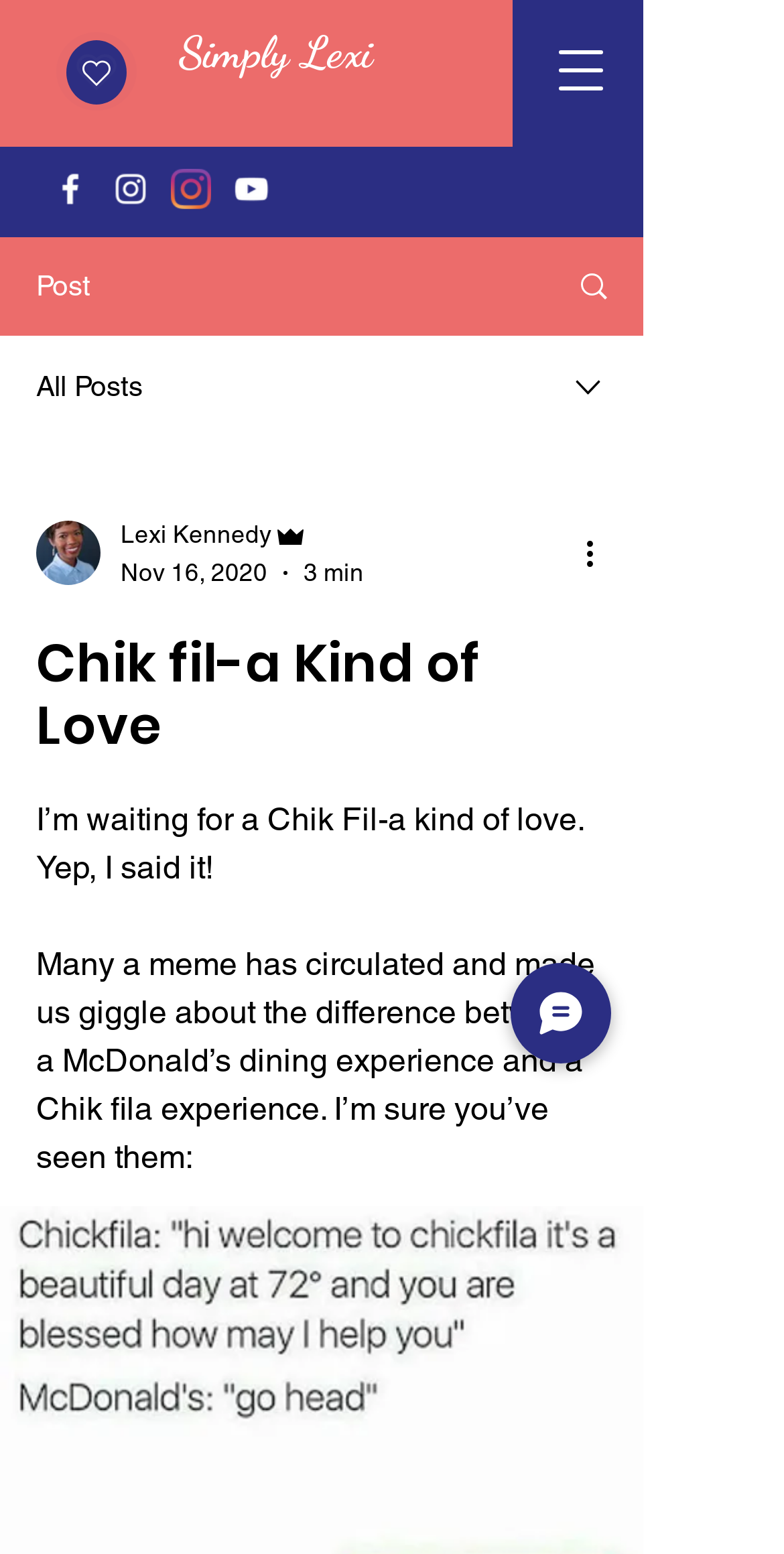Find the bounding box coordinates of the area to click in order to follow the instruction: "View post".

[0.046, 0.173, 0.115, 0.194]